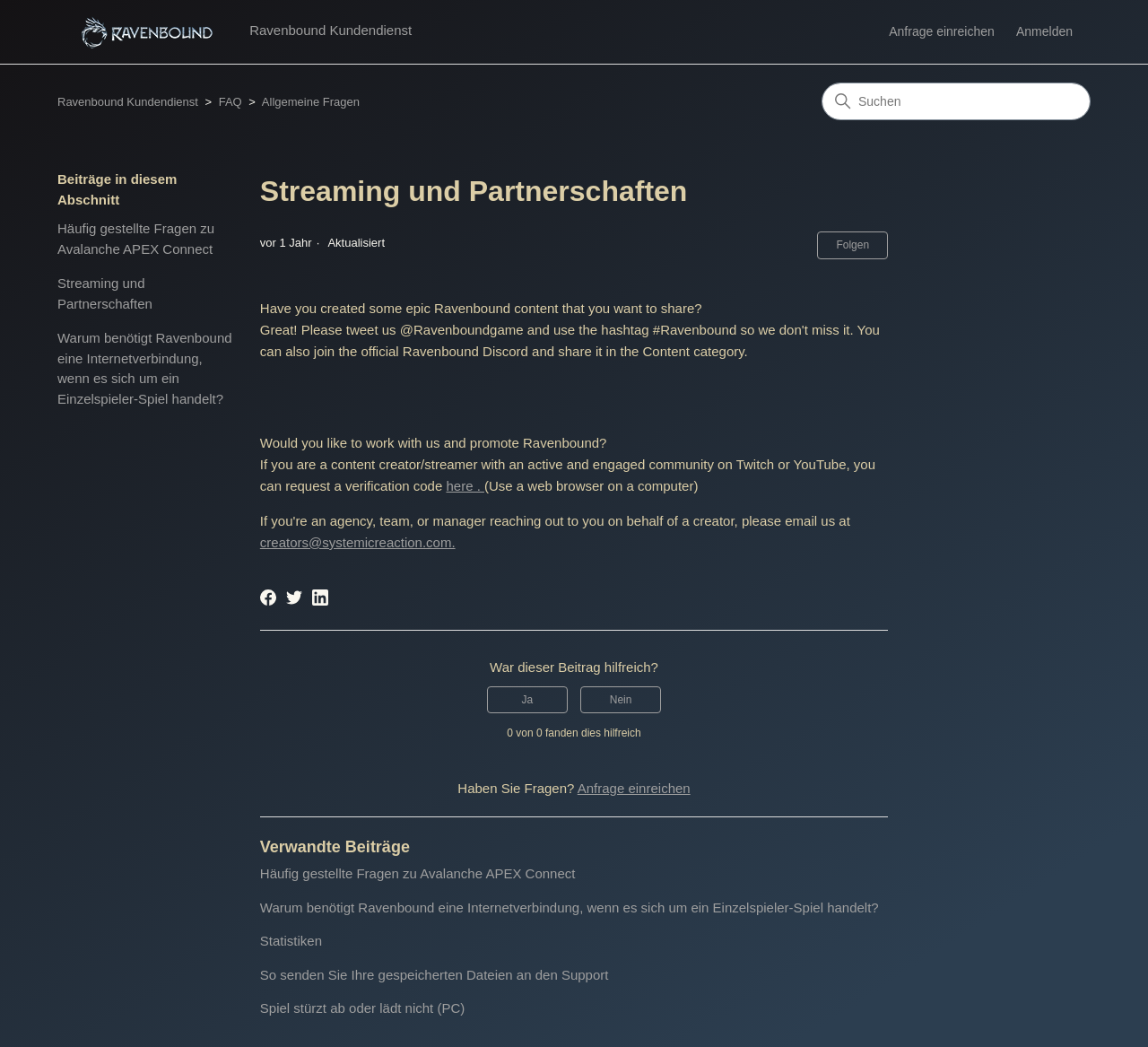Indicate the bounding box coordinates of the element that must be clicked to execute the instruction: "Check related posts". The coordinates should be given as four float numbers between 0 and 1, i.e., [left, top, right, bottom].

[0.226, 0.798, 0.774, 0.821]